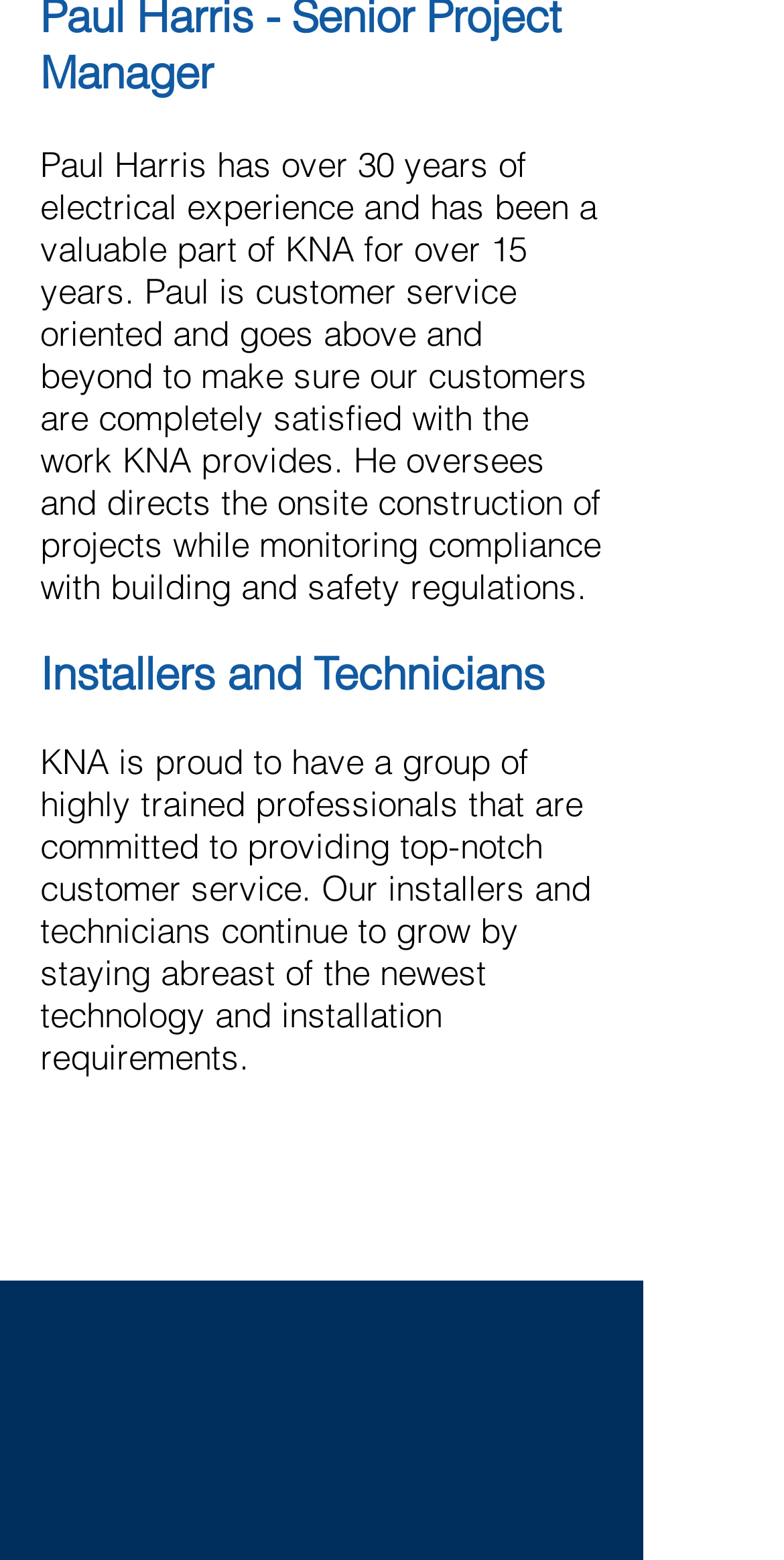What is the tone of the webpage?
Using the image, respond with a single word or phrase.

Professional